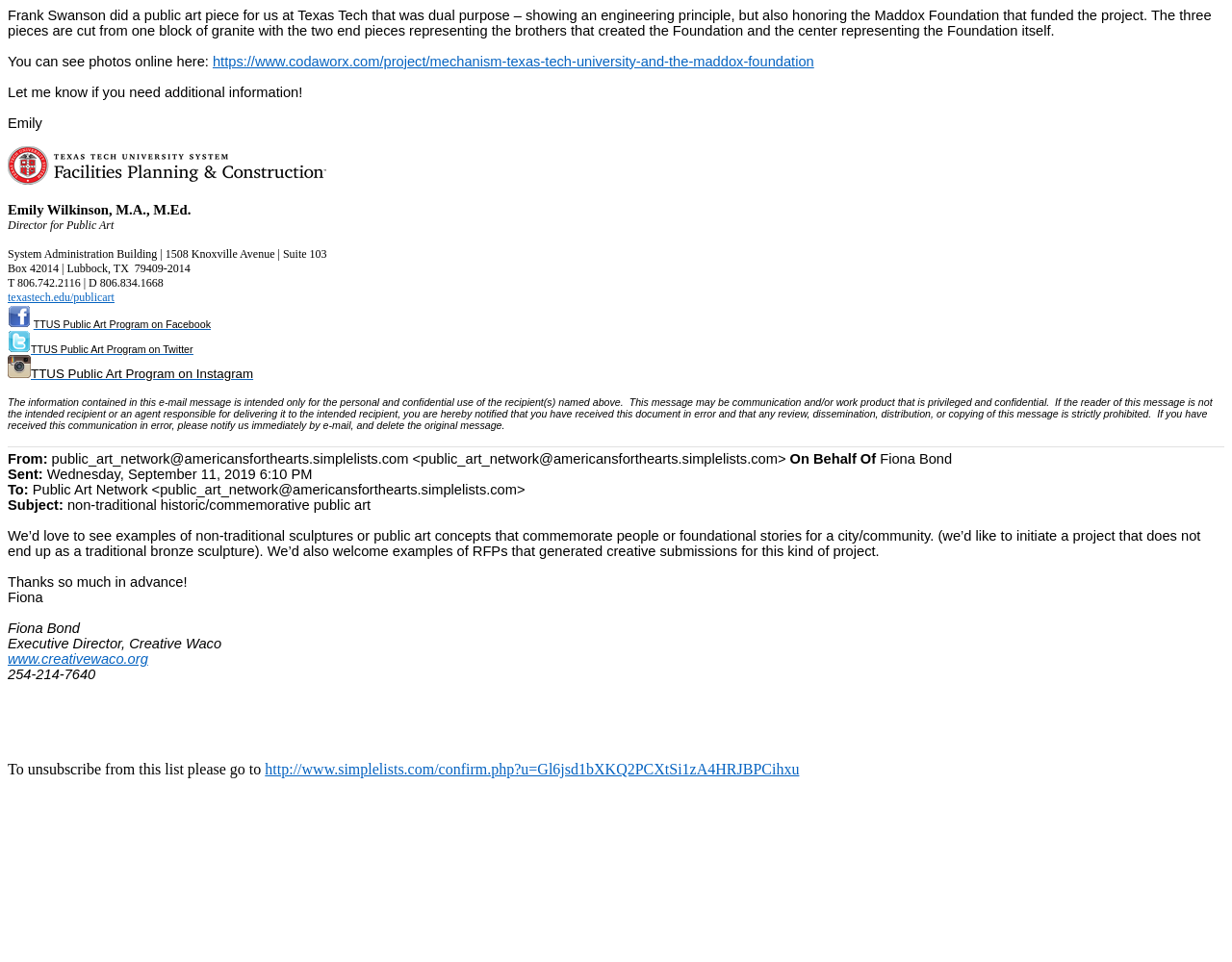Use a single word or phrase to respond to the question:
What is the phone number of Emily Wilkinson?

806.742.2116